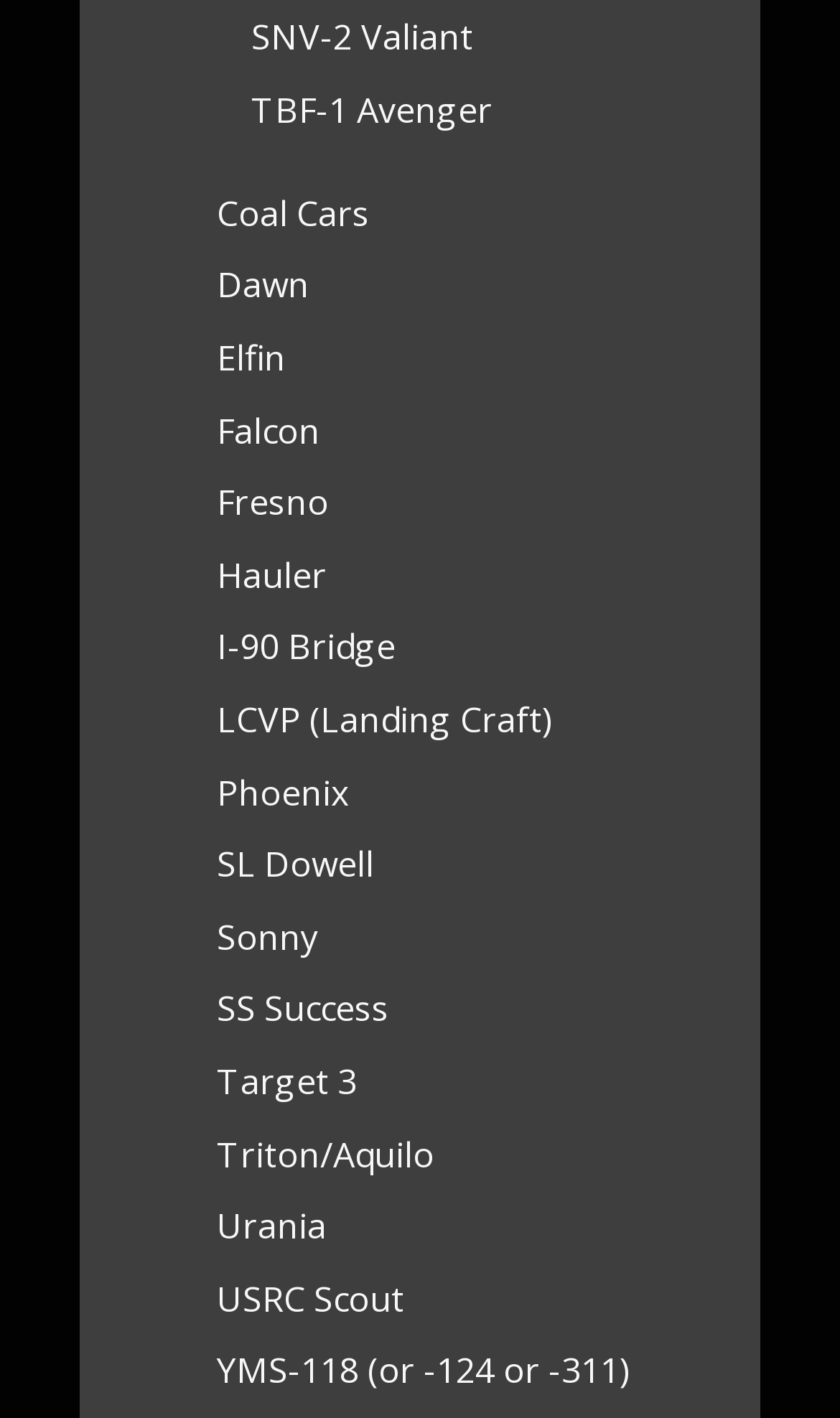Identify the bounding box for the element characterized by the following description: "LCVP (Landing Craft)".

[0.258, 0.491, 0.658, 0.524]